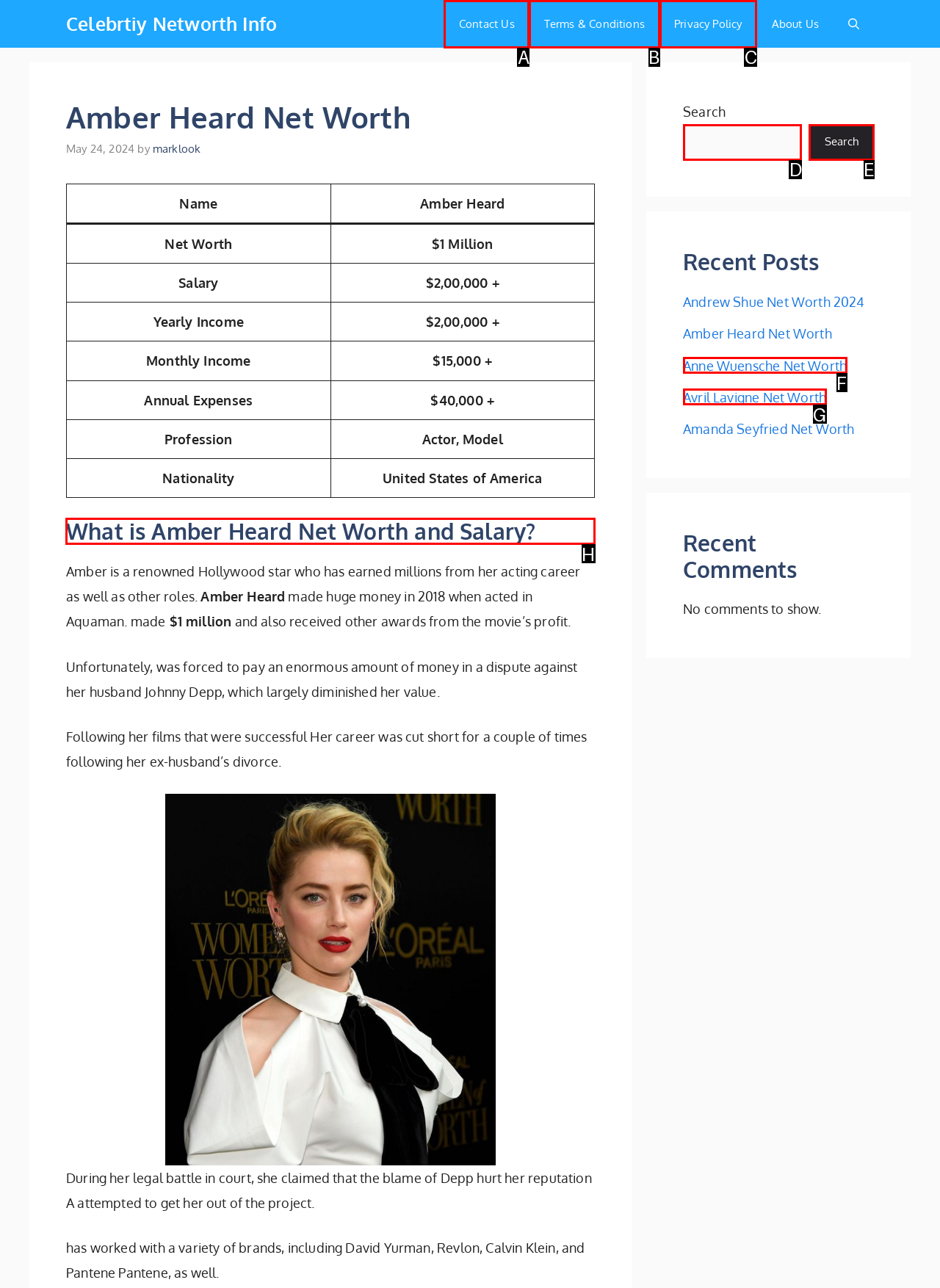Identify the correct option to click in order to accomplish the task: Read about Amber Heard's net worth and salary Provide your answer with the letter of the selected choice.

H